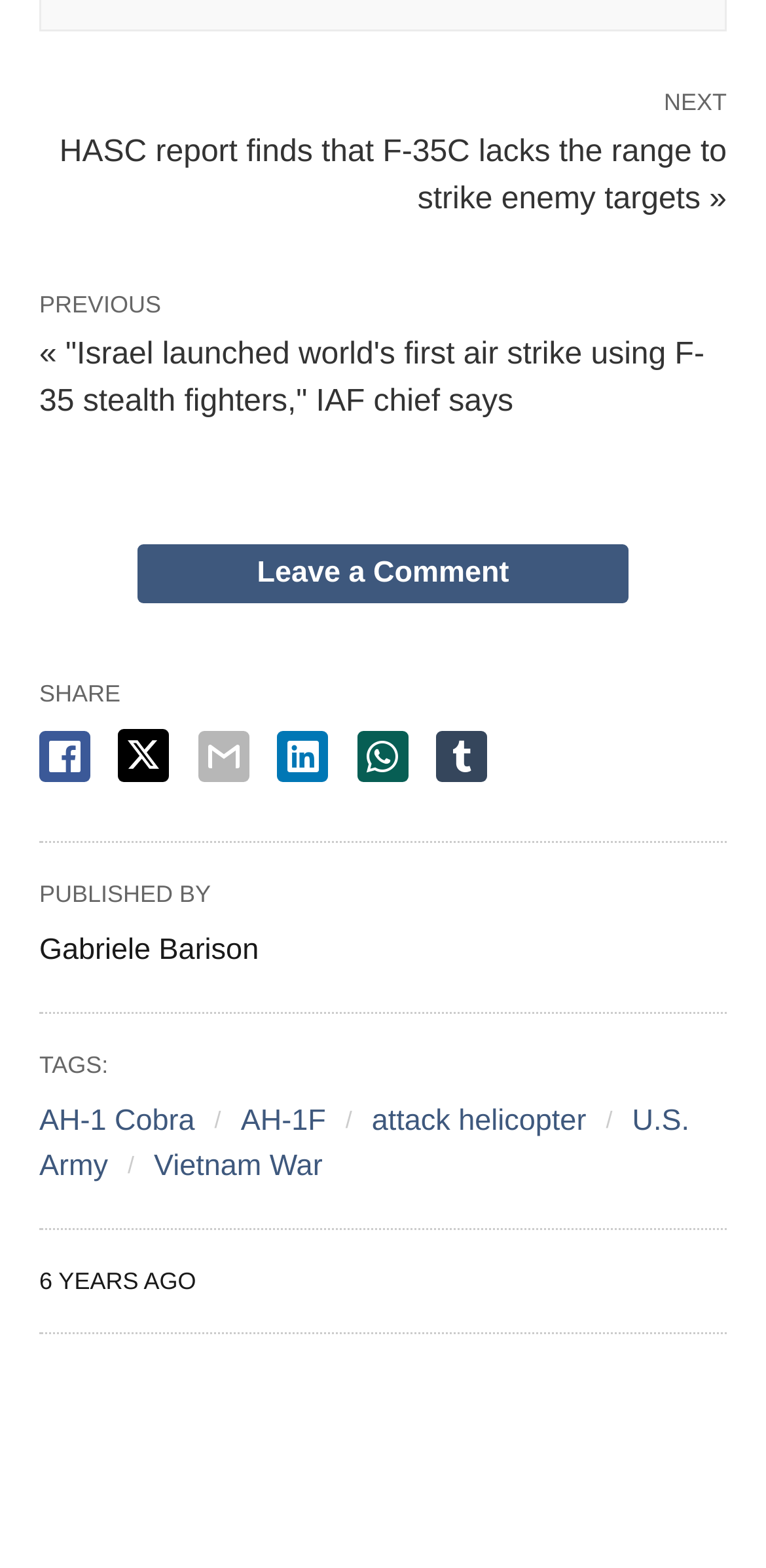Locate the bounding box for the described UI element: "Leave a Comment". Ensure the coordinates are four float numbers between 0 and 1, formatted as [left, top, right, bottom].

[0.179, 0.347, 0.821, 0.385]